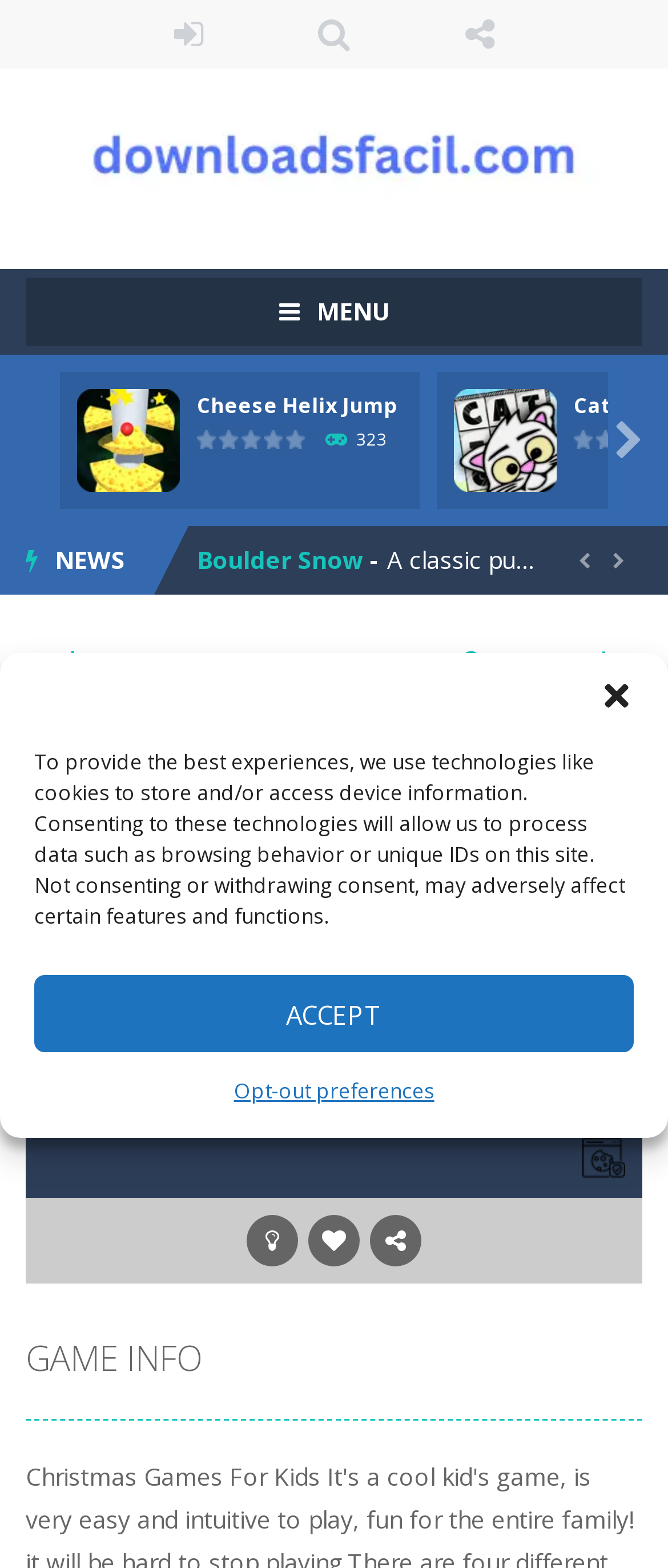What is the text on the button to open the menu?
Using the visual information, answer the question in a single word or phrase.

MENU